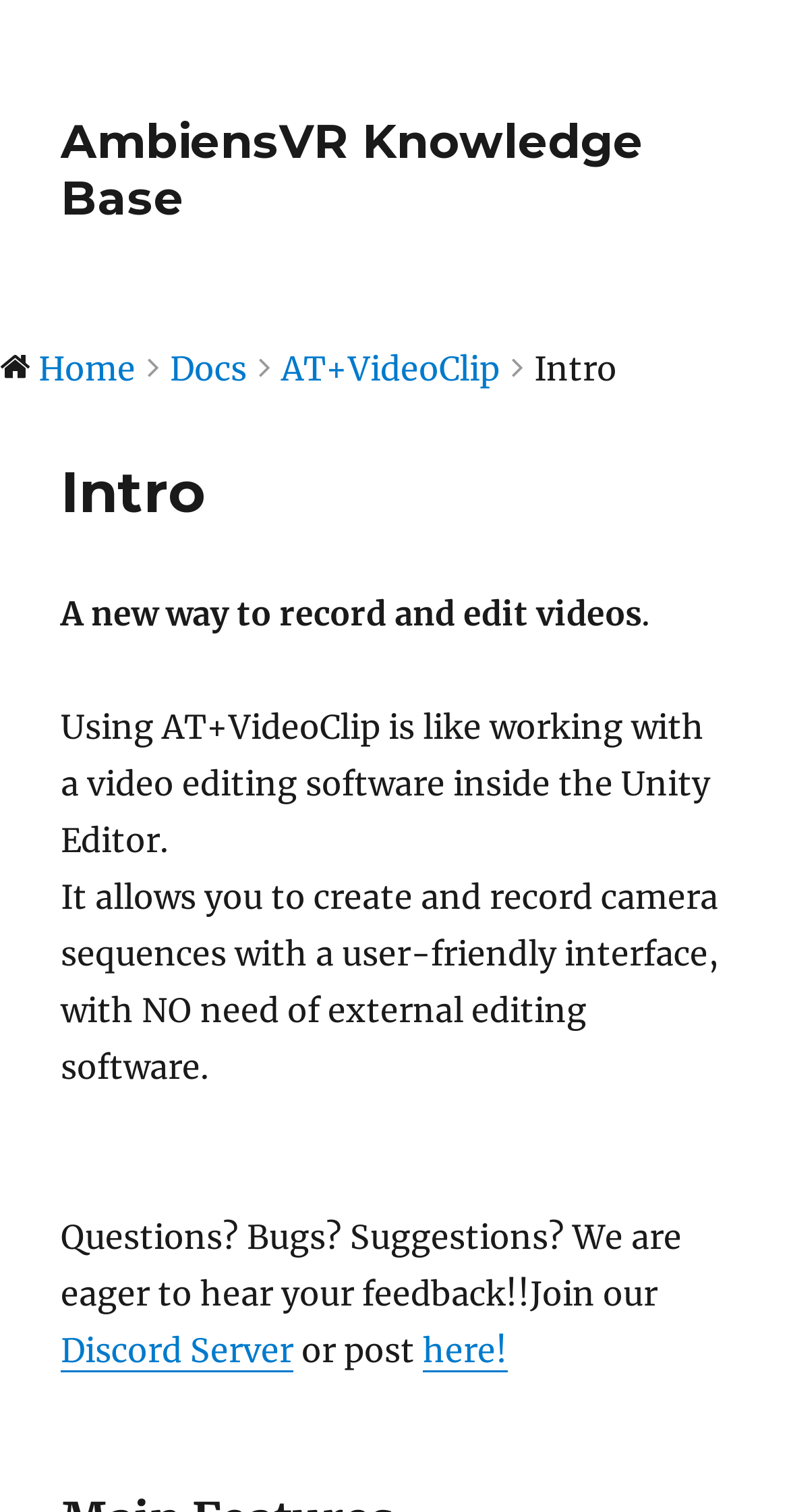Using floating point numbers between 0 and 1, provide the bounding box coordinates in the format (top-left x, top-left y, bottom-right x, bottom-right y). Locate the UI element described here: AmbiensVR Knowledge Base

[0.077, 0.075, 0.815, 0.15]